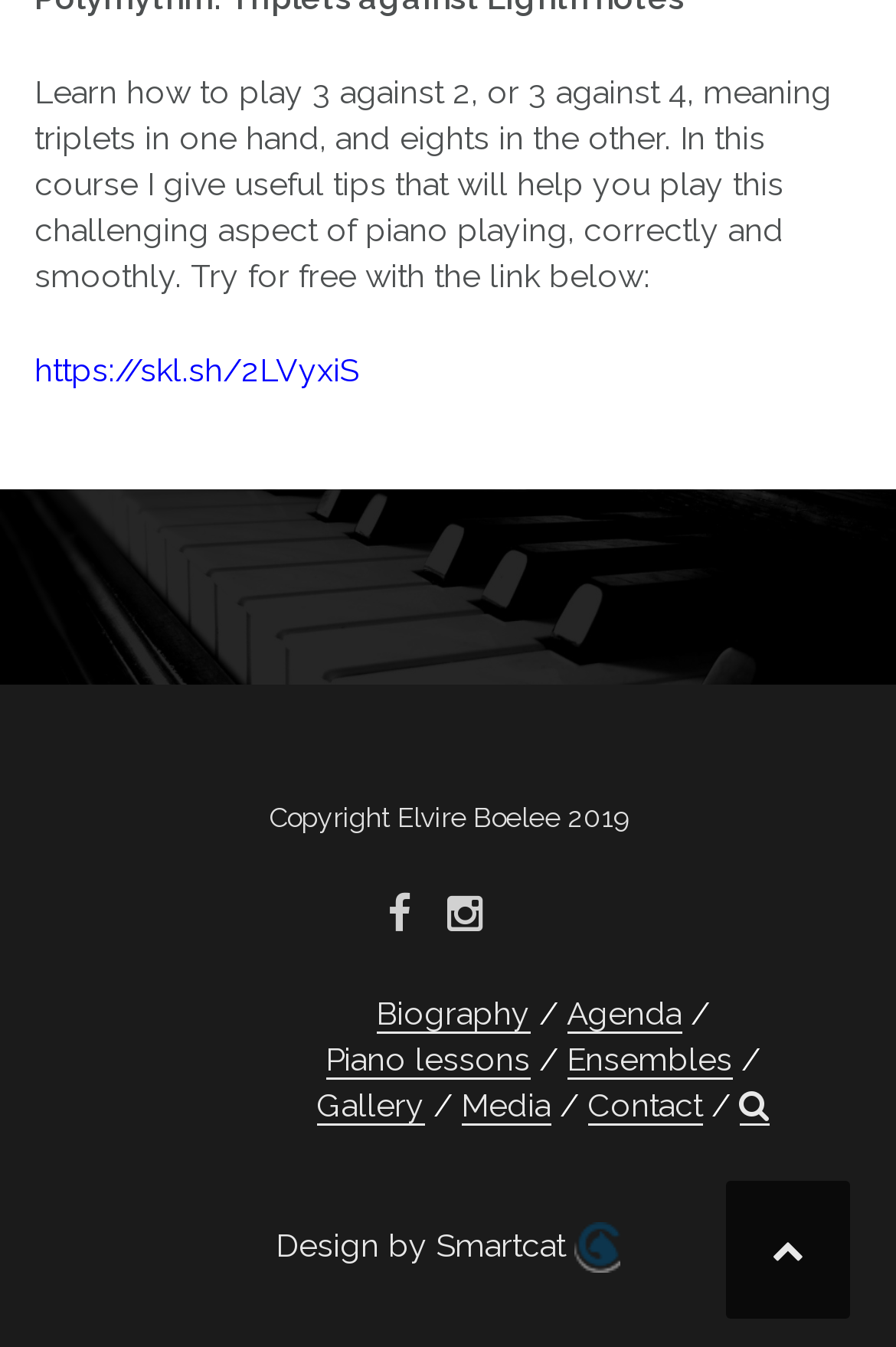Consider the image and give a detailed and elaborate answer to the question: 
What is the design credit?

The design credit is 'Design by Smartcat', as indicated by the link element with the text 'Design by Smartcat'.